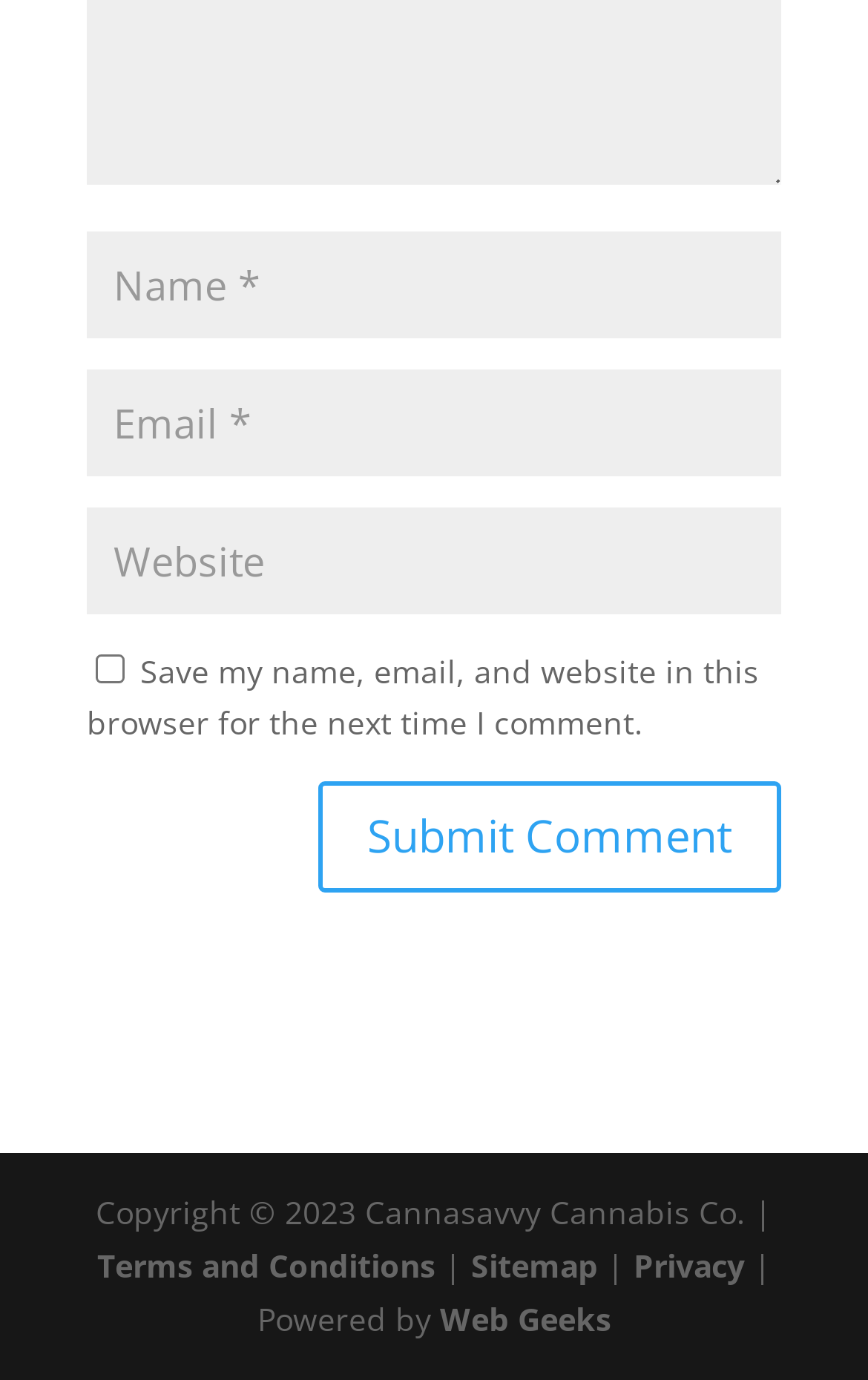Provide your answer in a single word or phrase: 
What is the text of the button?

Submit Comment